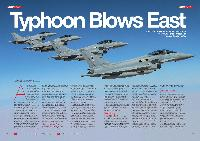Respond to the following question using a concise word or phrase: 
What is the role of the aircraft in the image?

Multi-role combat jets